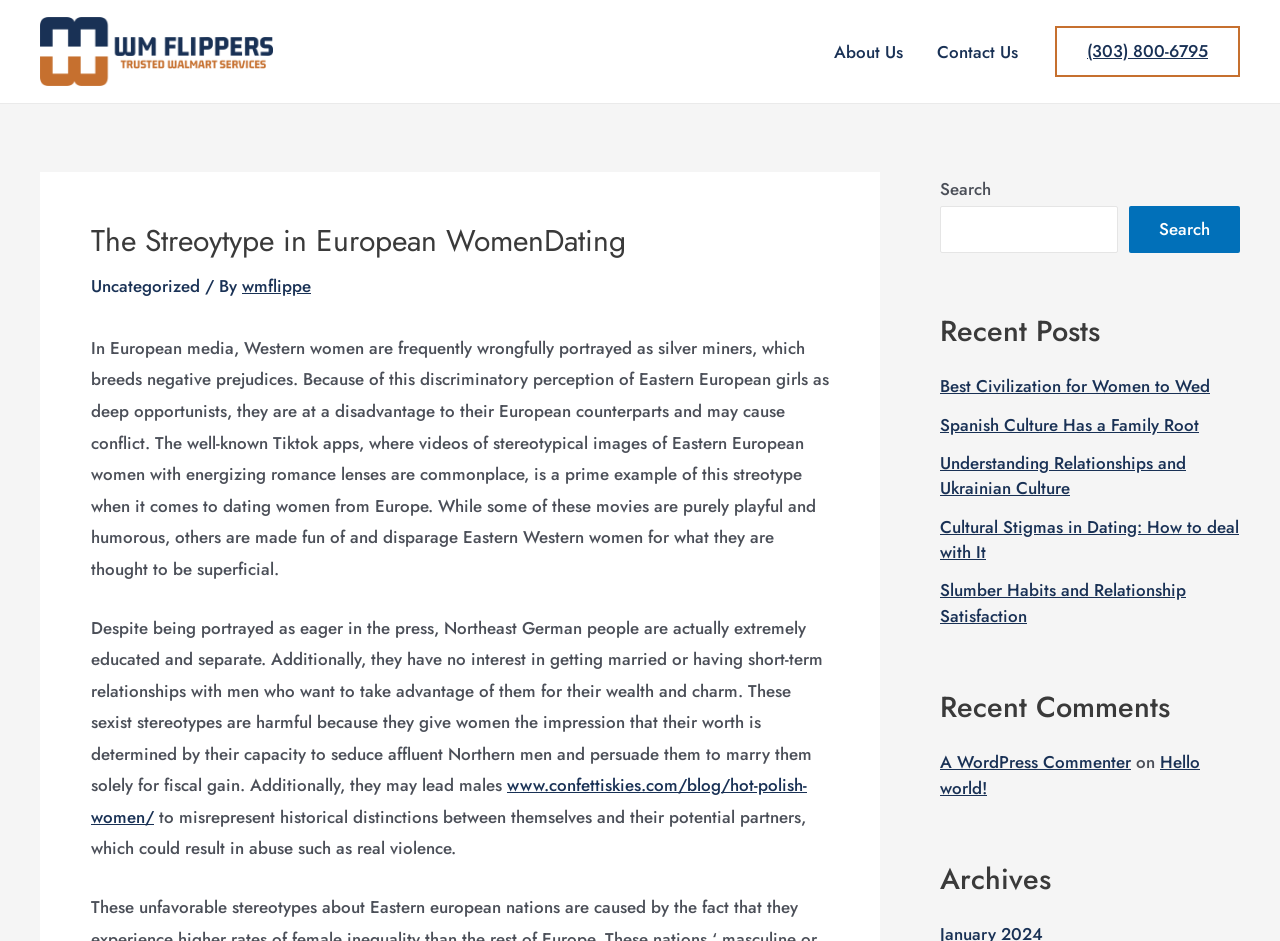By analyzing the image, answer the following question with a detailed response: What is the purpose of the 'Walmart Flippers' link?

I can see a link and an image with the text 'Walmart Flippers', but I'm not sure what the purpose of this link is. It may be related to the website's content or a sponsored link, but without further context, it's unclear.